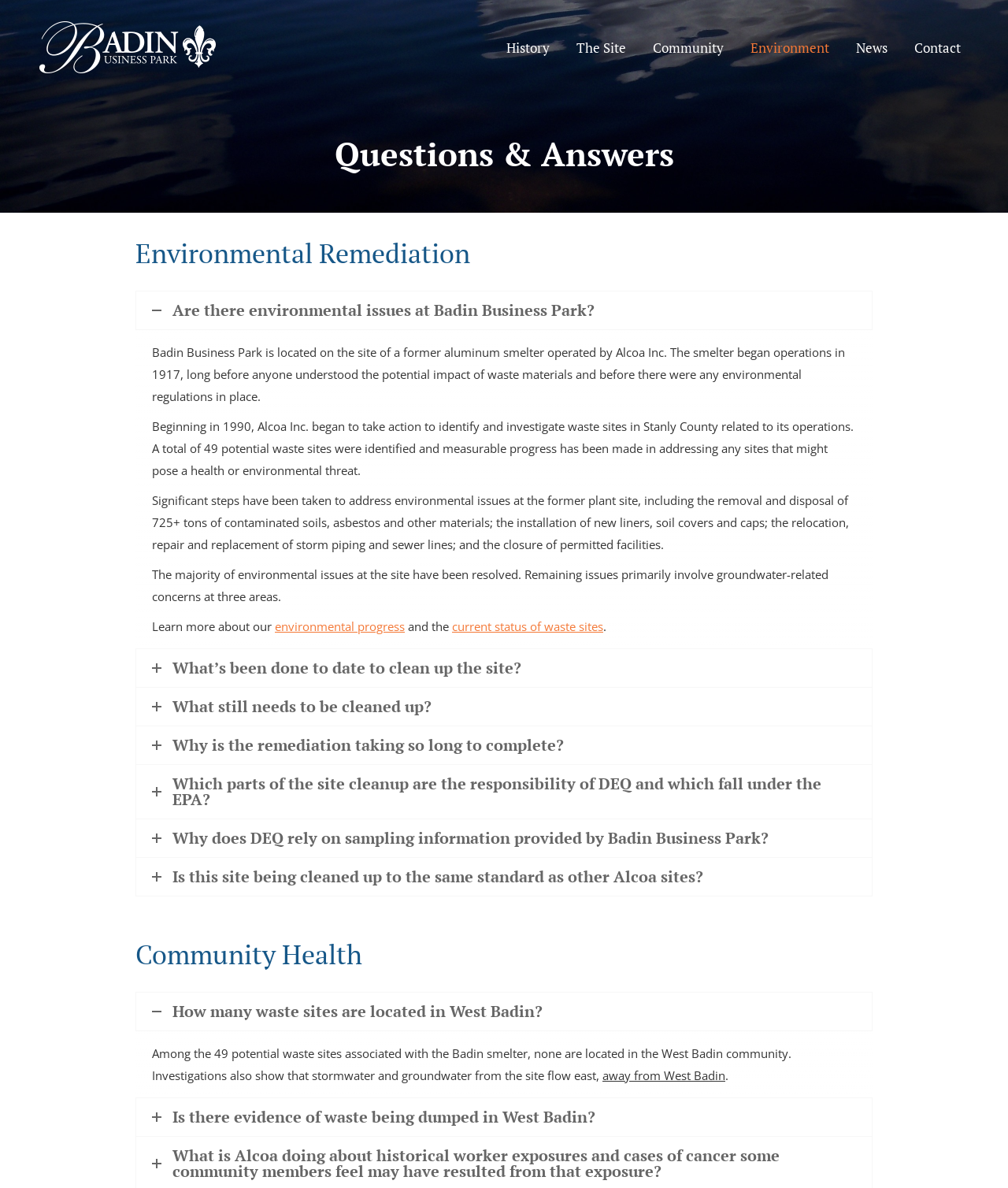Provide a single word or phrase to answer the given question: 
What is the name of the business park?

Badin Business Park